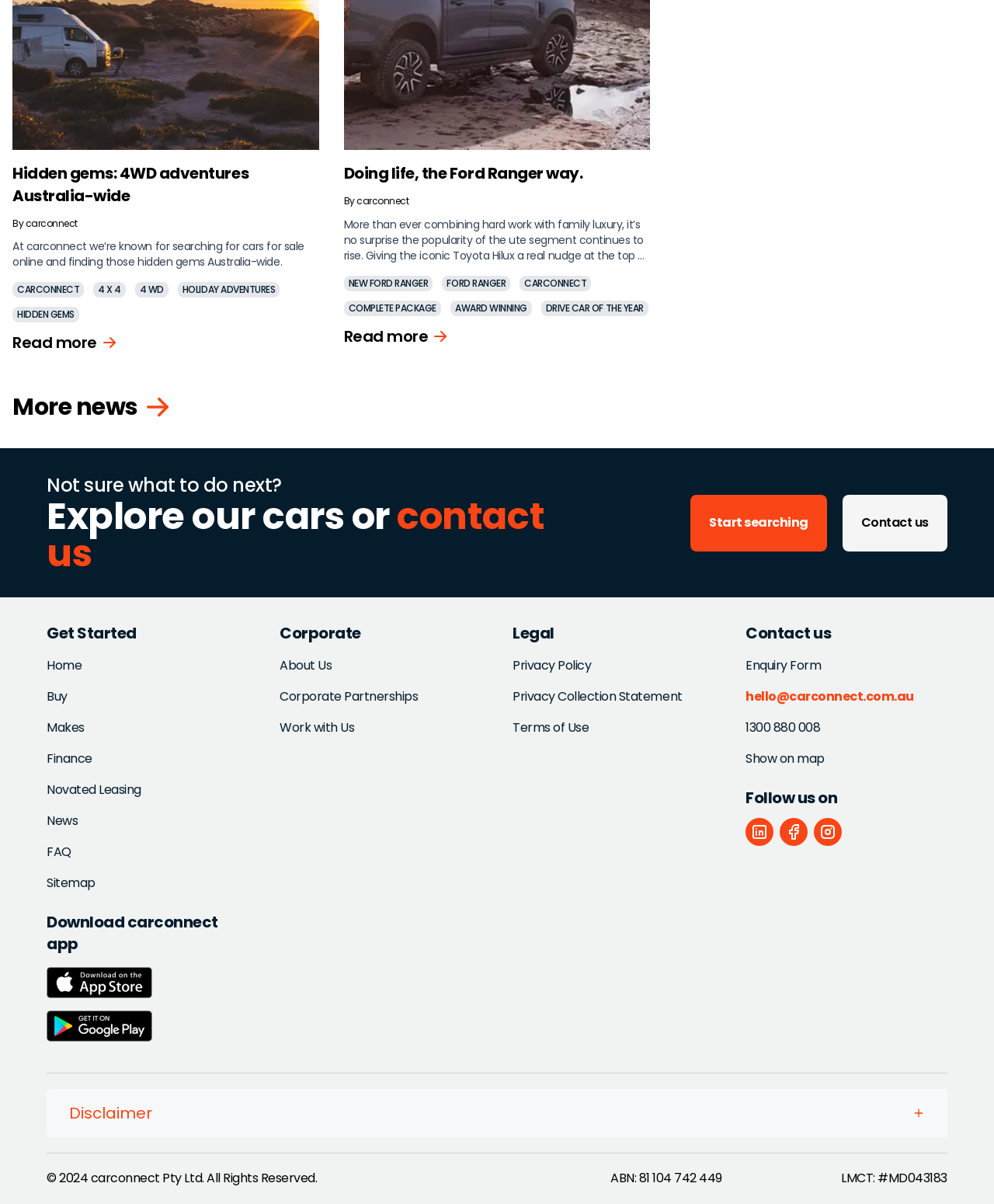What is the name of the company?
Please ensure your answer to the question is detailed and covers all necessary aspects.

The name of the company can be found in multiple places on the webpage, including the top-left corner where it says 'CARCONNECT', and also in the text 'At carconnect we’re known for searching for cars for sale online and finding those hidden gems Australia-wide.'